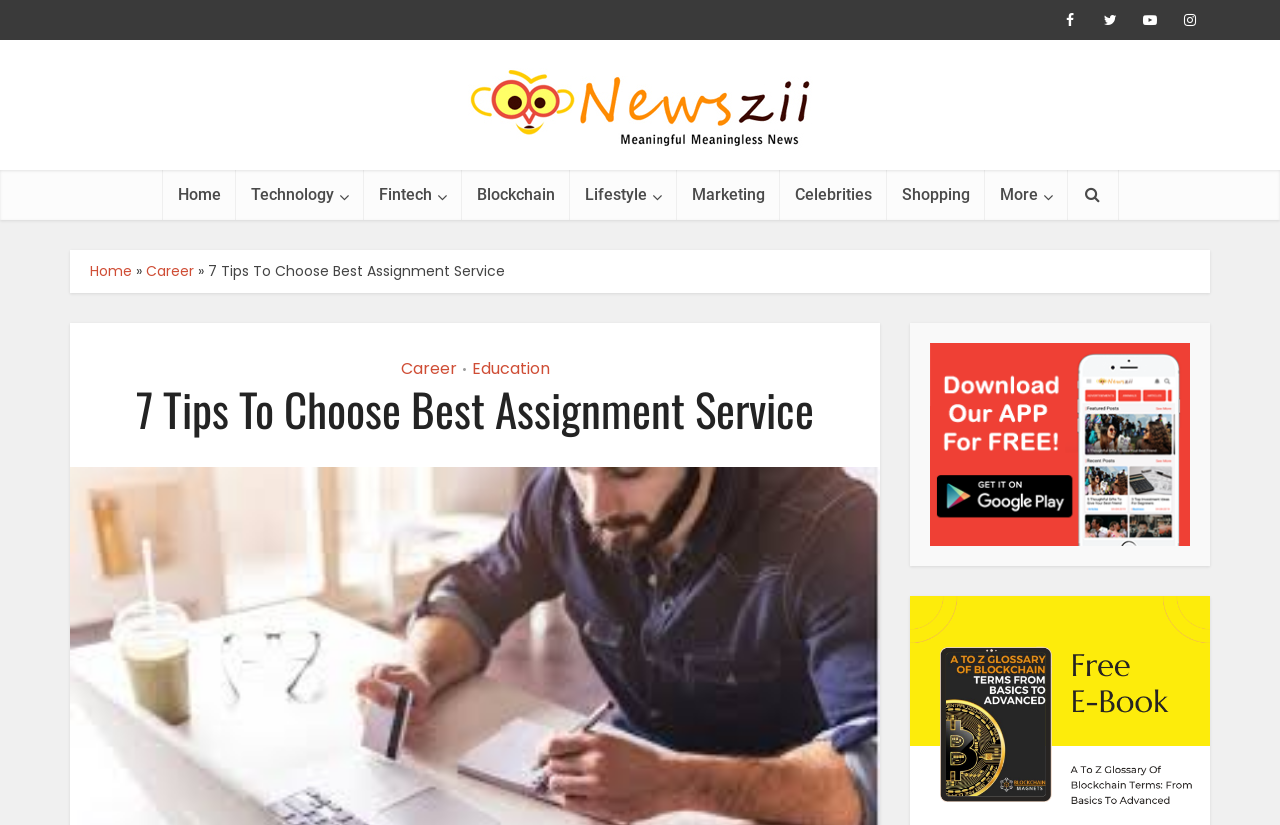Select the bounding box coordinates of the element I need to click to carry out the following instruction: "go to home page".

[0.127, 0.206, 0.184, 0.267]